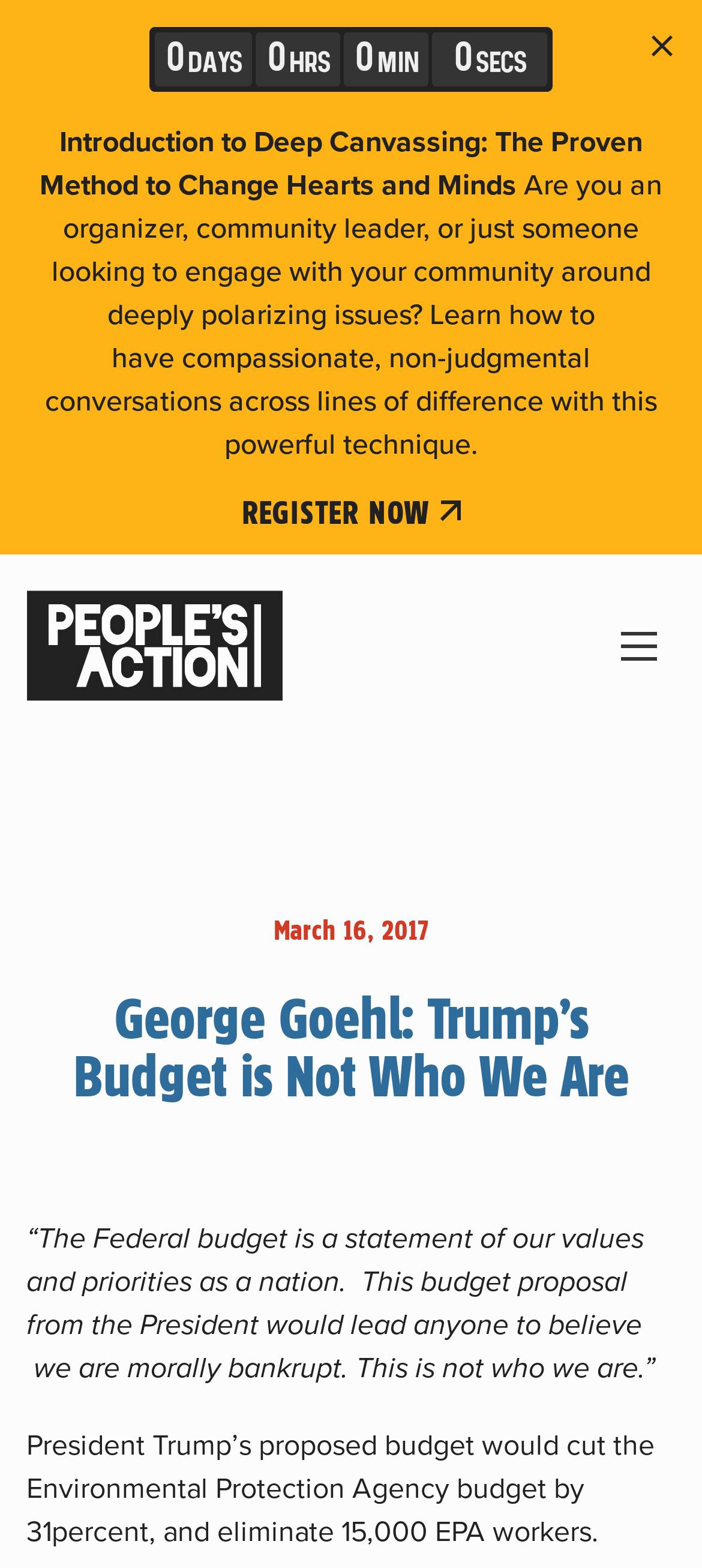What is the name of the organization?
Refer to the image and offer an in-depth and detailed answer to the question.

The name of the organization can be inferred from the link 'People's Action' and the image with the same name, which suggests that it is the organization behind the webpage.